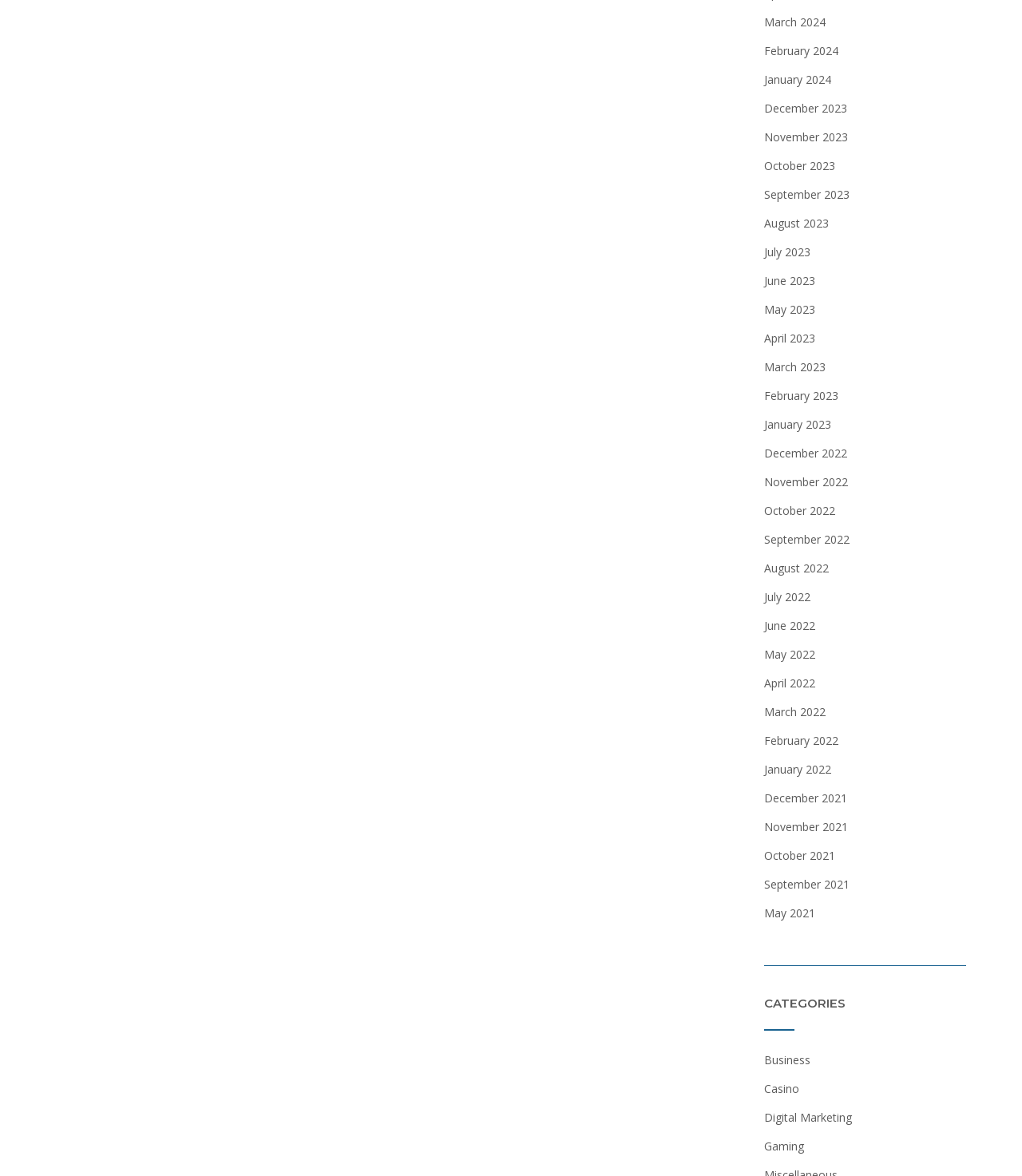Please find the bounding box coordinates of the section that needs to be clicked to achieve this instruction: "Visit Gaming page".

[0.748, 0.968, 0.787, 0.981]